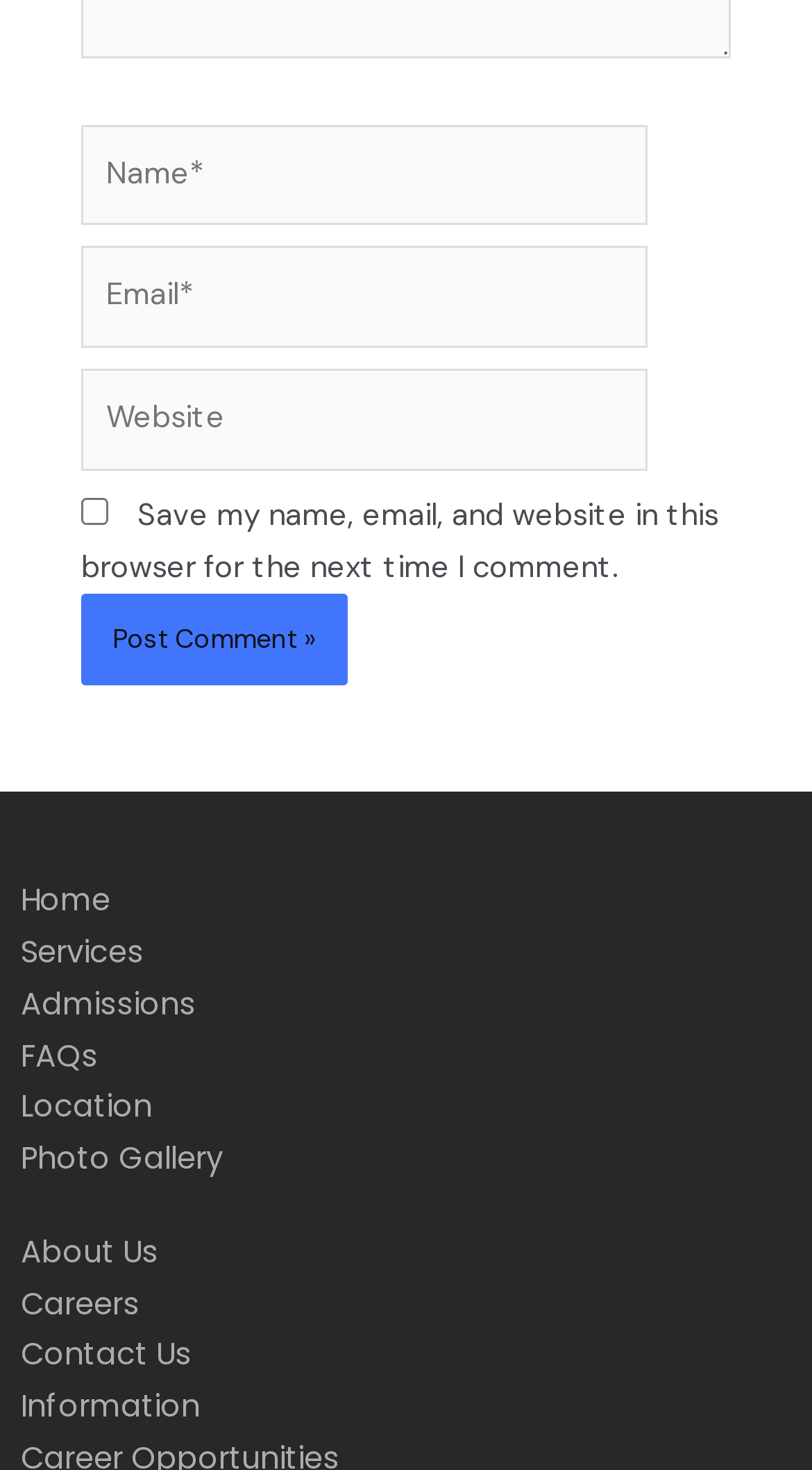Please locate the bounding box coordinates of the element's region that needs to be clicked to follow the instruction: "Visit the home page". The bounding box coordinates should be provided as four float numbers between 0 and 1, i.e., [left, top, right, bottom].

[0.026, 0.595, 0.974, 0.63]